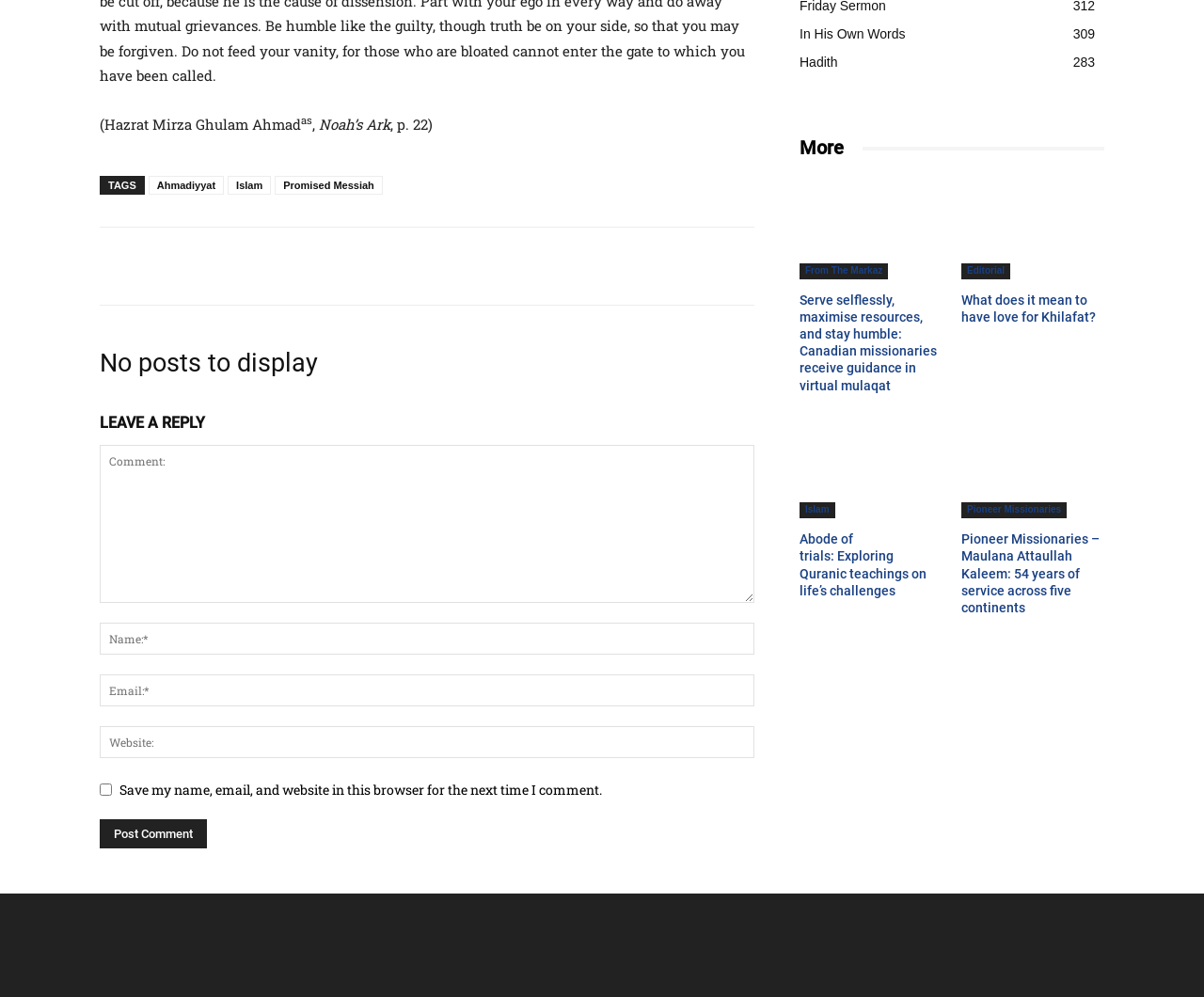Answer the question briefly using a single word or phrase: 
What is the title of the article?

Noah’s Ark